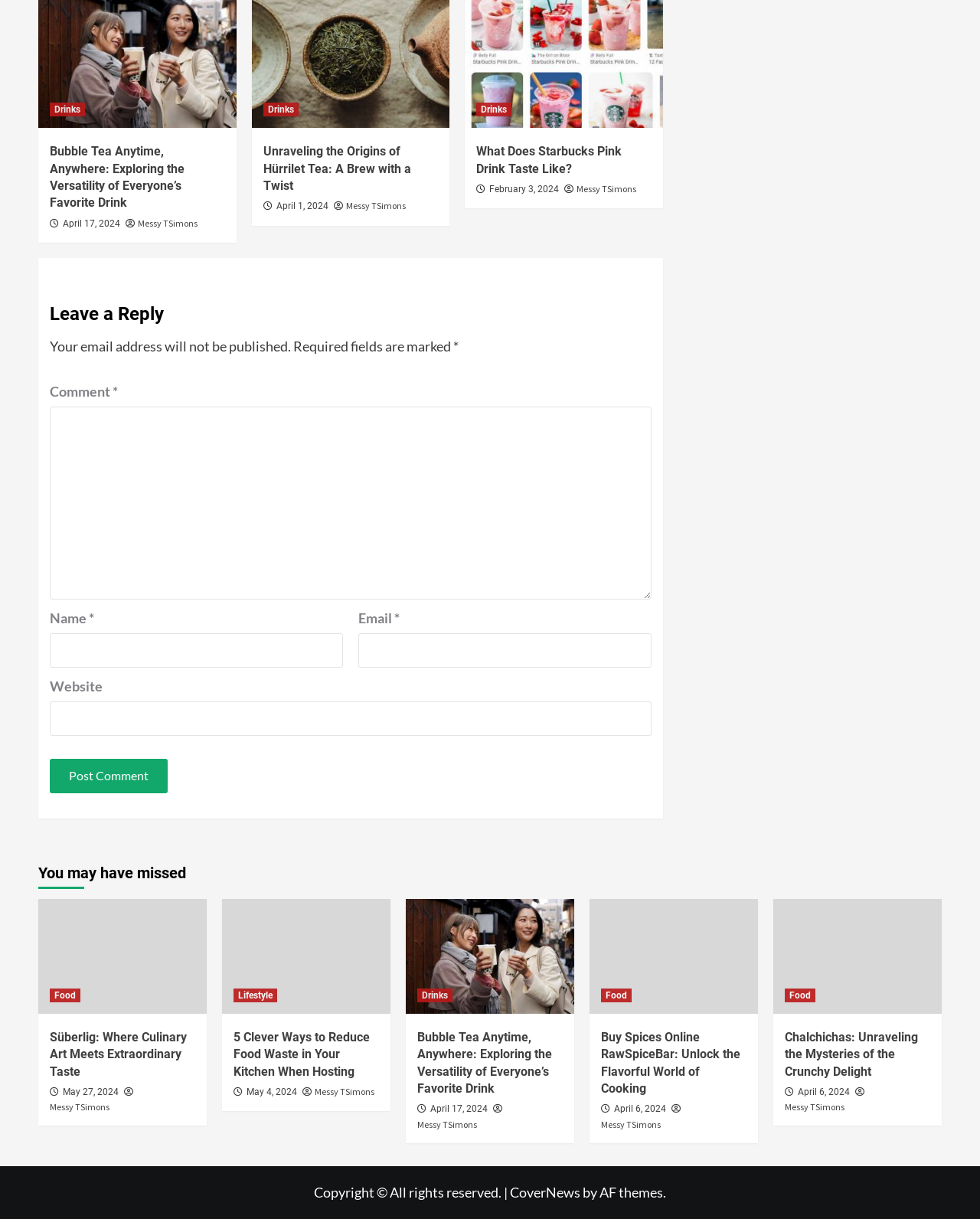Determine the bounding box coordinates for the UI element with the following description: "Messy TSimons". The coordinates should be four float numbers between 0 and 1, represented as [left, top, right, bottom].

[0.426, 0.918, 0.487, 0.927]